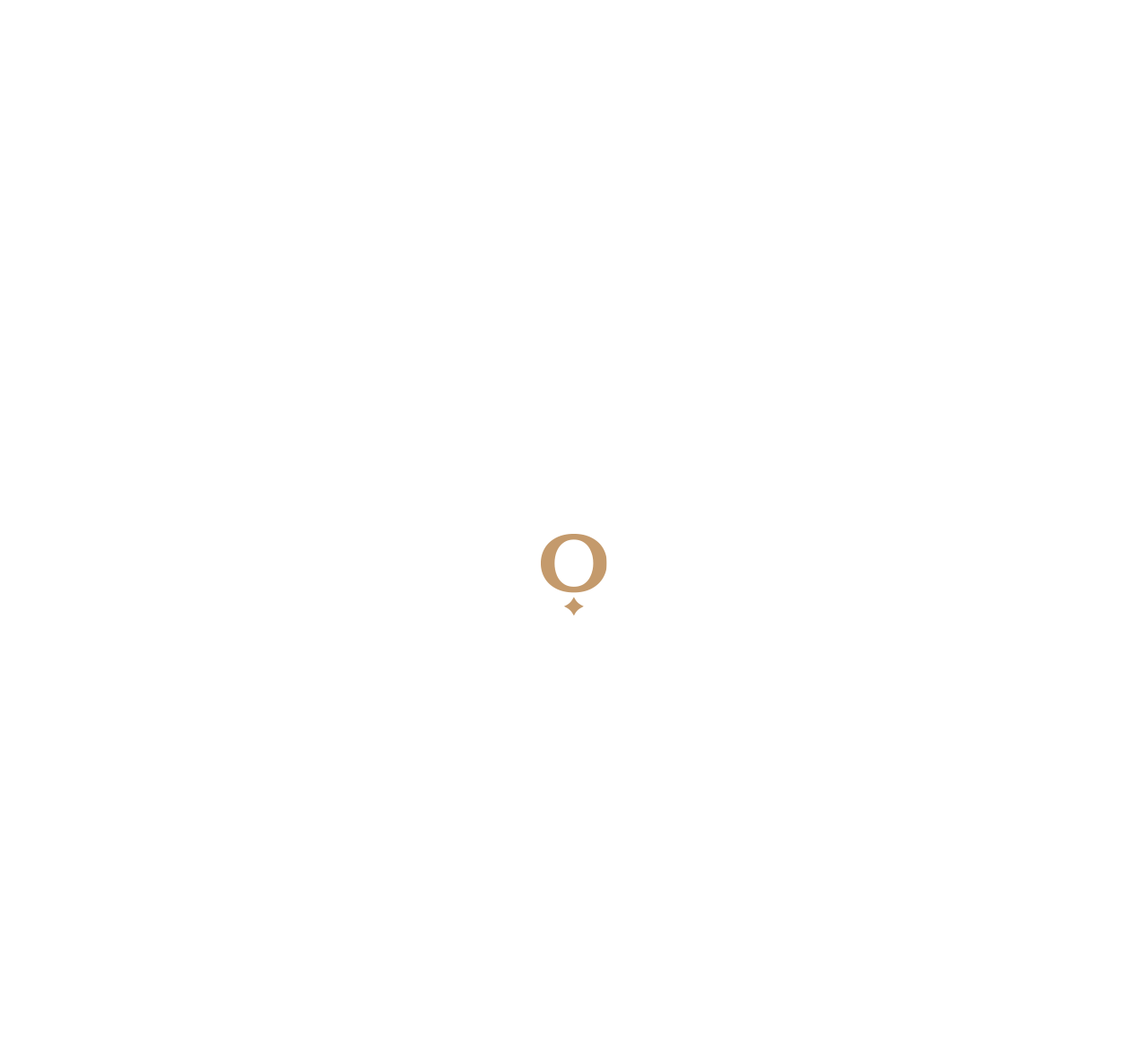Identify the bounding box coordinates of the specific part of the webpage to click to complete this instruction: "Navigate to HOME".

[0.156, 0.016, 0.205, 0.131]